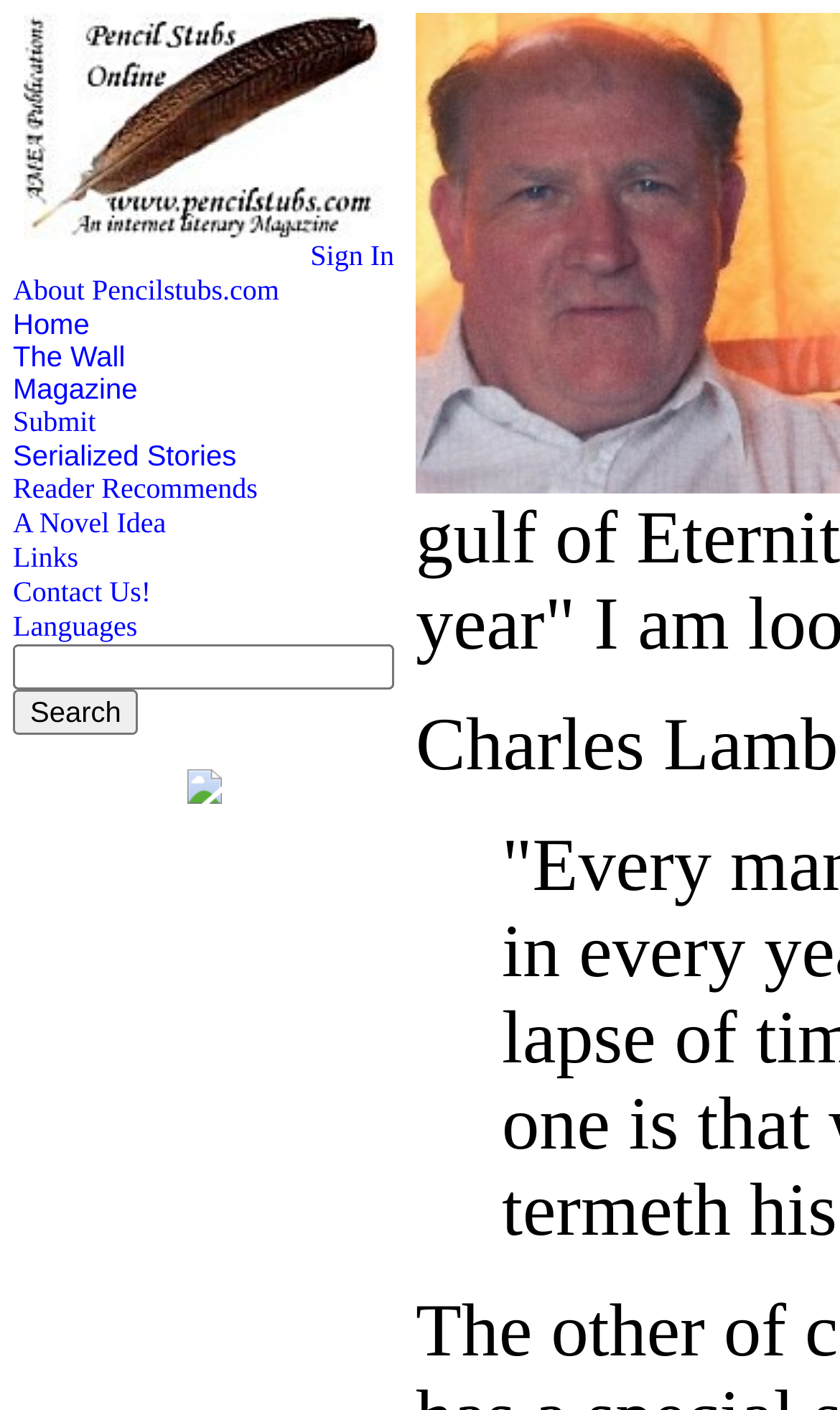Locate the bounding box coordinates of the clickable area to execute the instruction: "Read about Ontotext Platform 3.3 streamlines knowledge graph lenses & GraphQL interfaces". Provide the coordinates as four float numbers between 0 and 1, represented as [left, top, right, bottom].

None